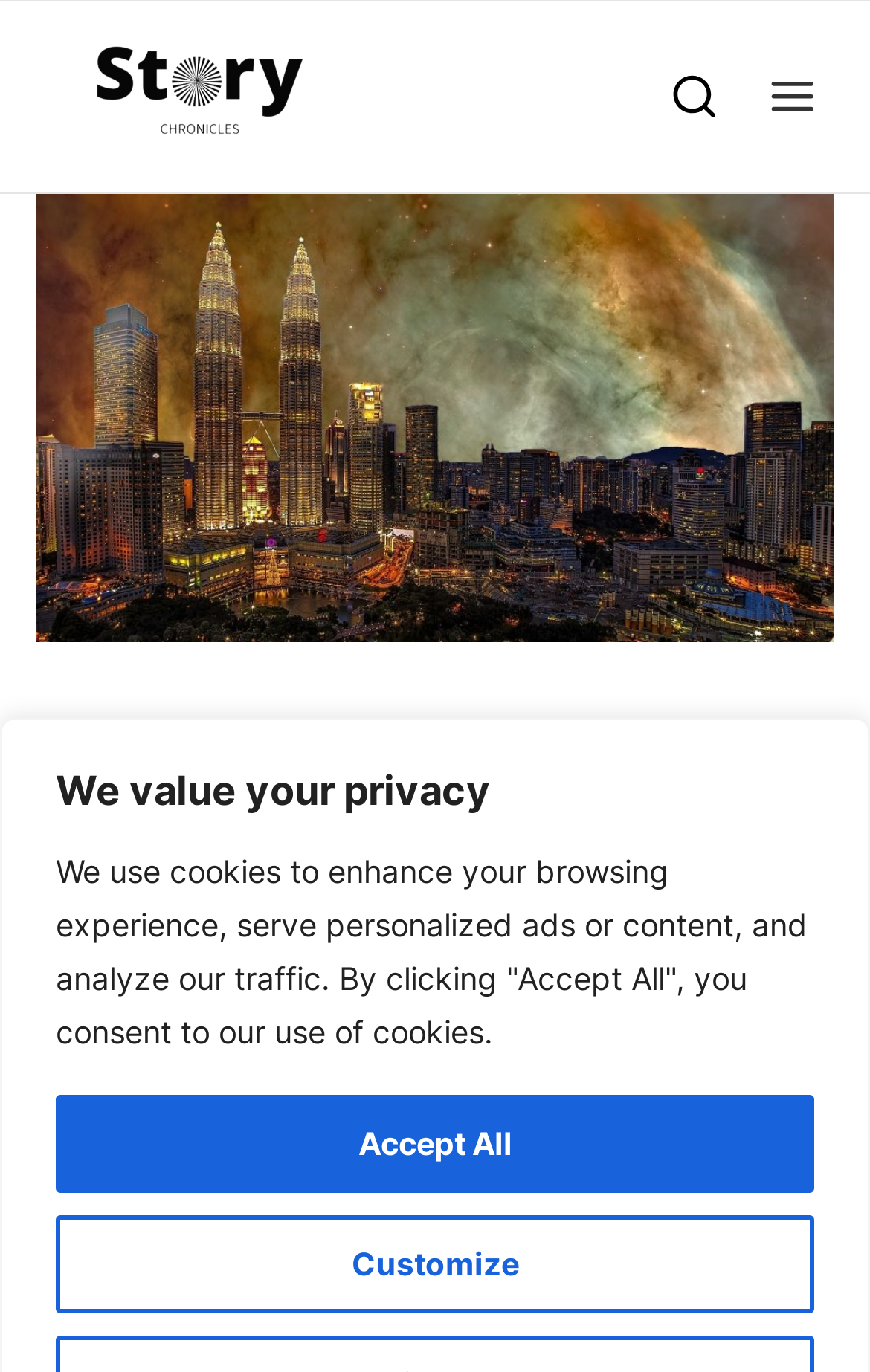How many navigation buttons are there?
Using the image as a reference, answer the question with a short word or phrase.

2